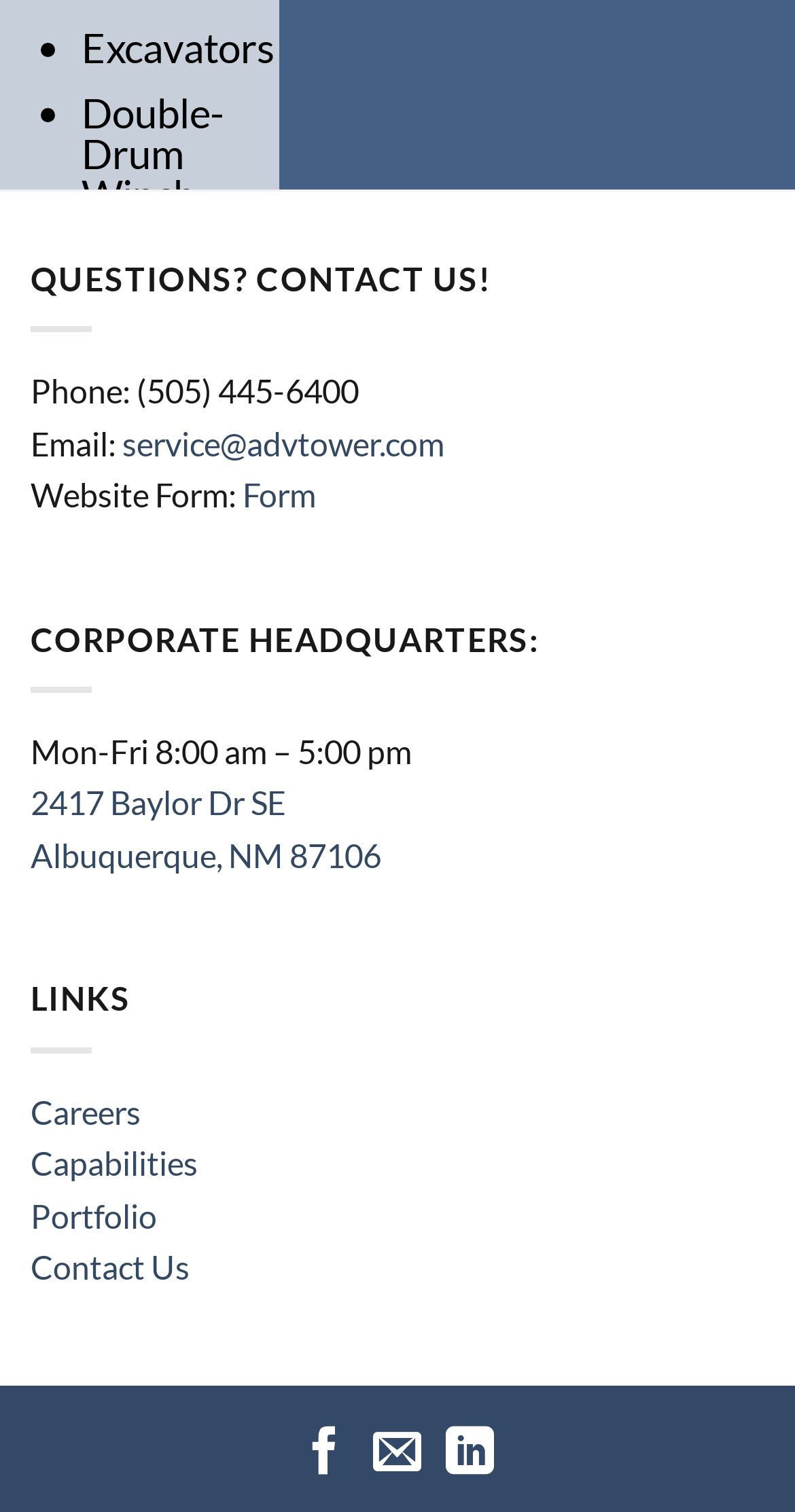Determine the bounding box coordinates of the section I need to click to execute the following instruction: "Follow on Facebook". Provide the coordinates as four float numbers between 0 and 1, i.e., [left, top, right, bottom].

[0.377, 0.946, 0.439, 0.981]